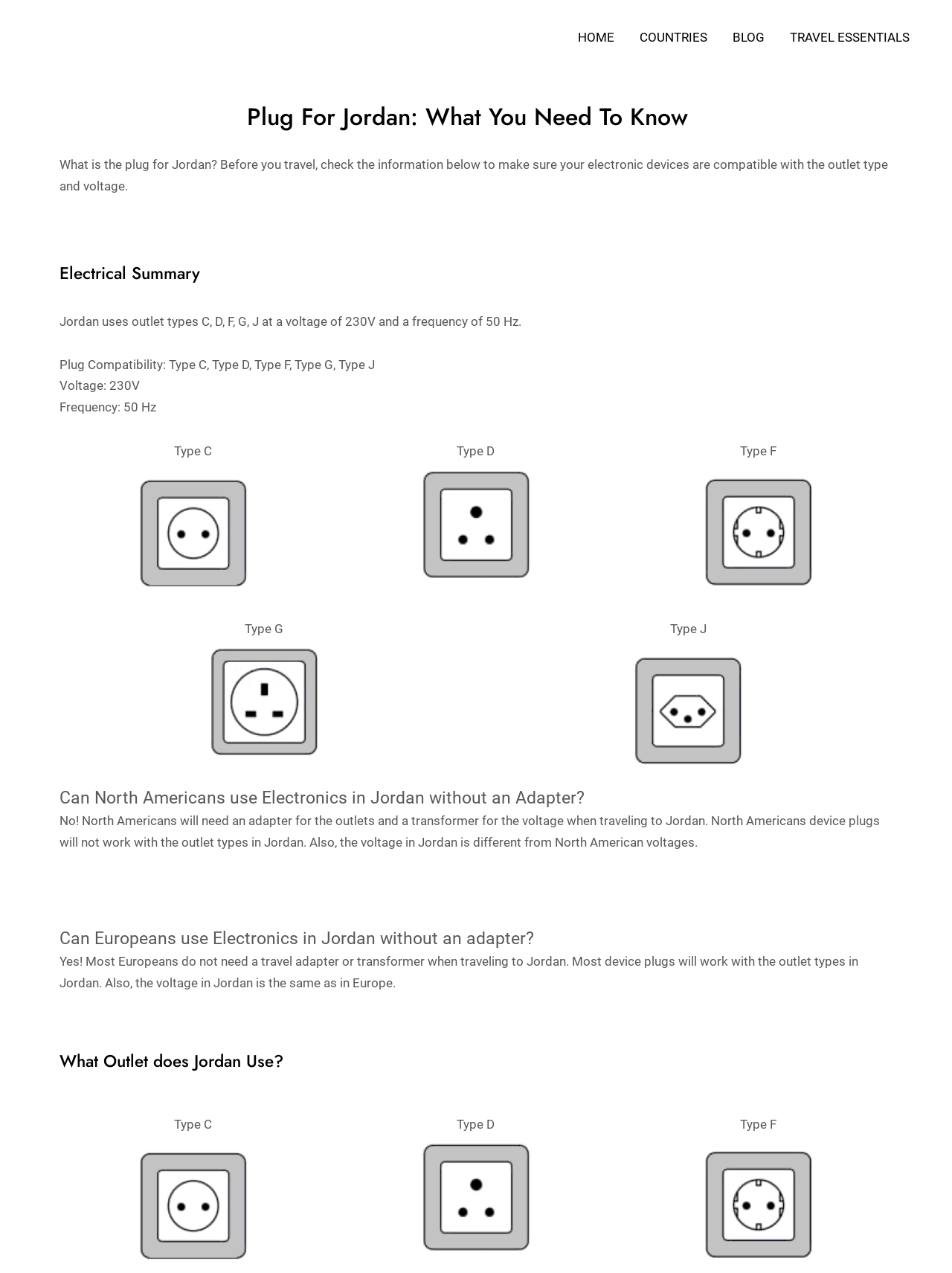Please respond in a single word or phrase: 
What types of outlets are used in Jordan?

Type C, D, F, G, J